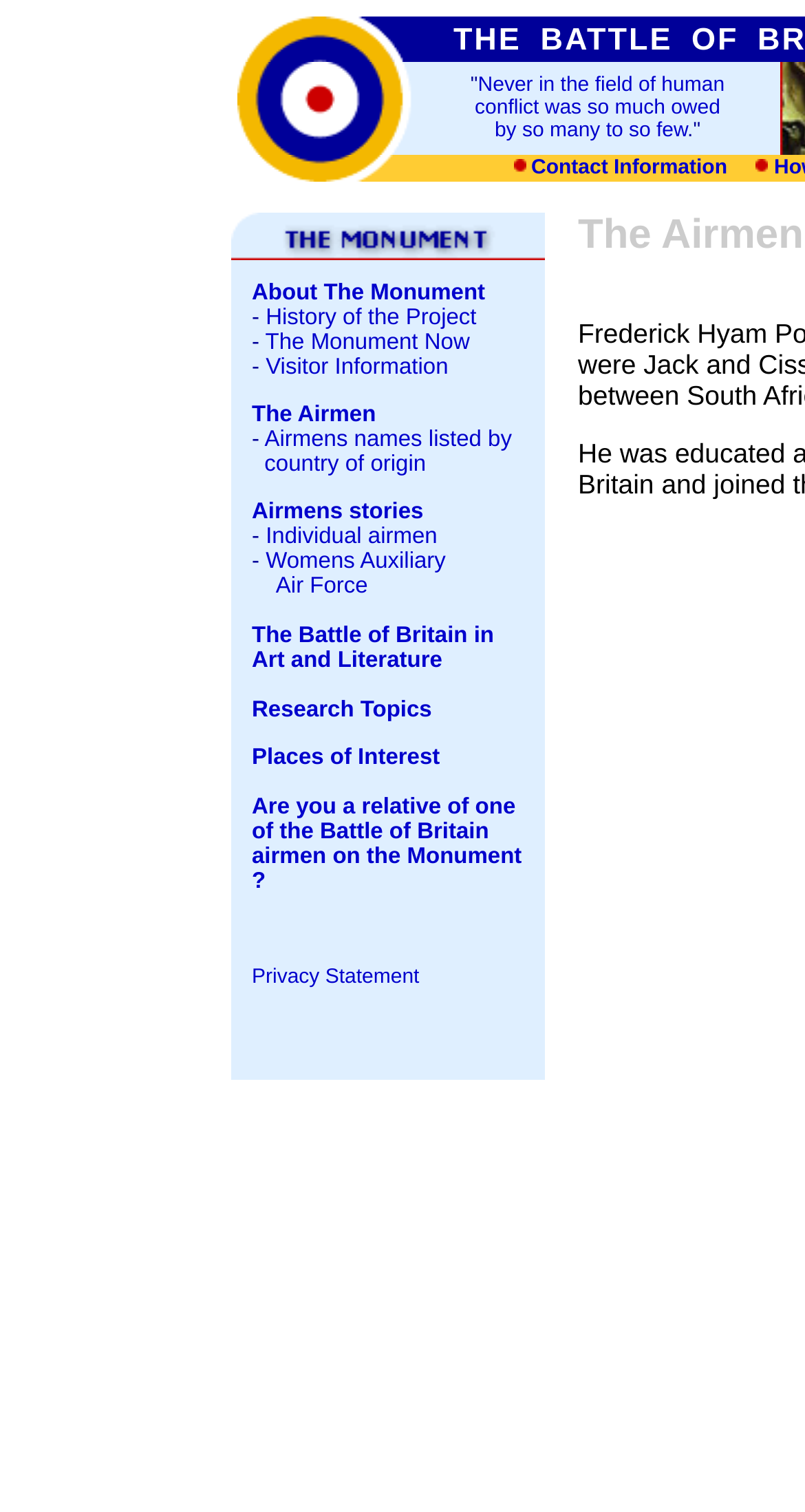How many images are there in the top section?
Utilize the information in the image to give a detailed answer to the question.

The top section of the webpage contains three image elements, each within a separate LayoutTableCell element. These images are likely logos or icons related to the Battle of Britain London Monument.